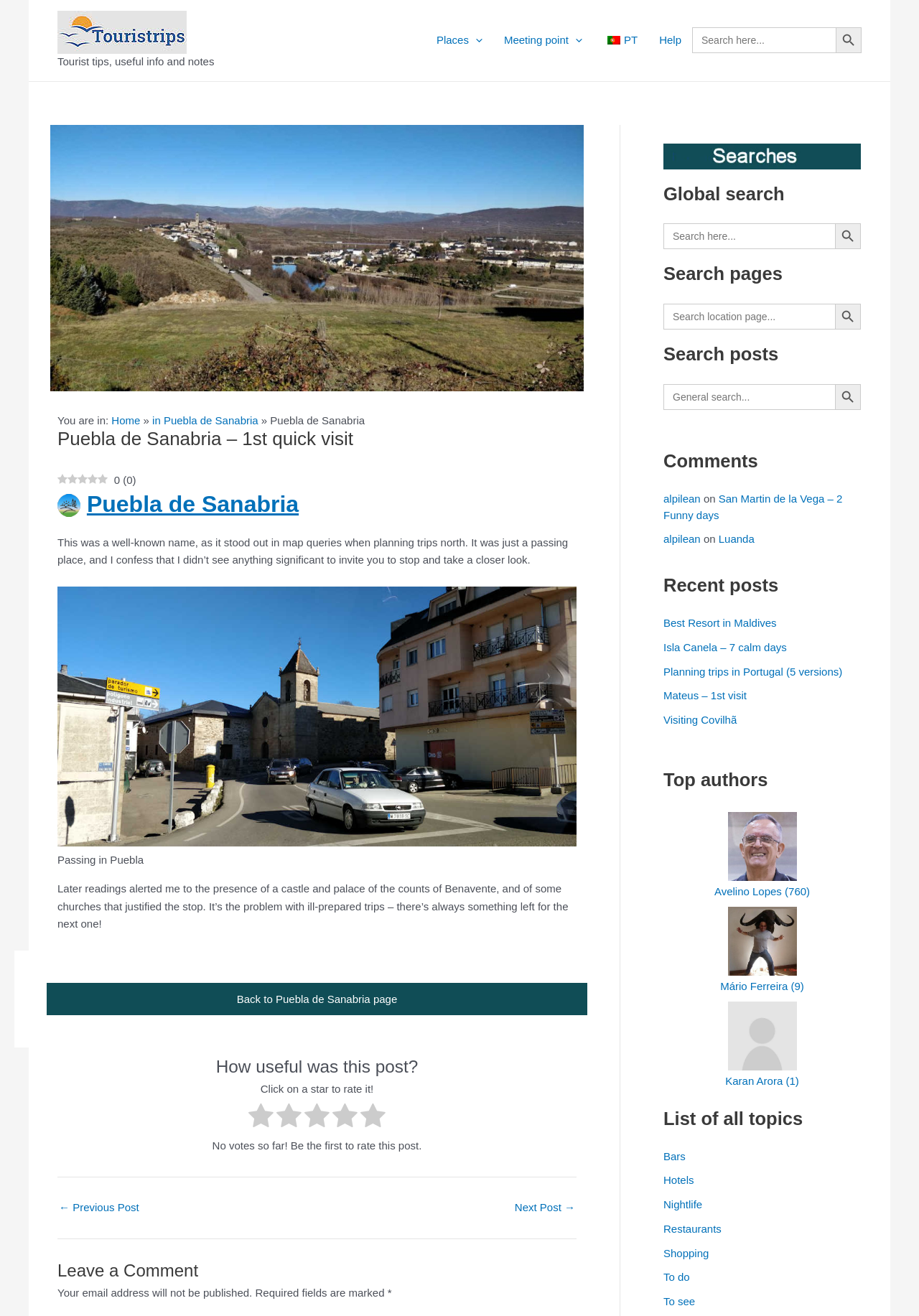Please identify the bounding box coordinates of the clickable area that will fulfill the following instruction: "Follow on Shop". The coordinates should be in the format of four float numbers between 0 and 1, i.e., [left, top, right, bottom].

None